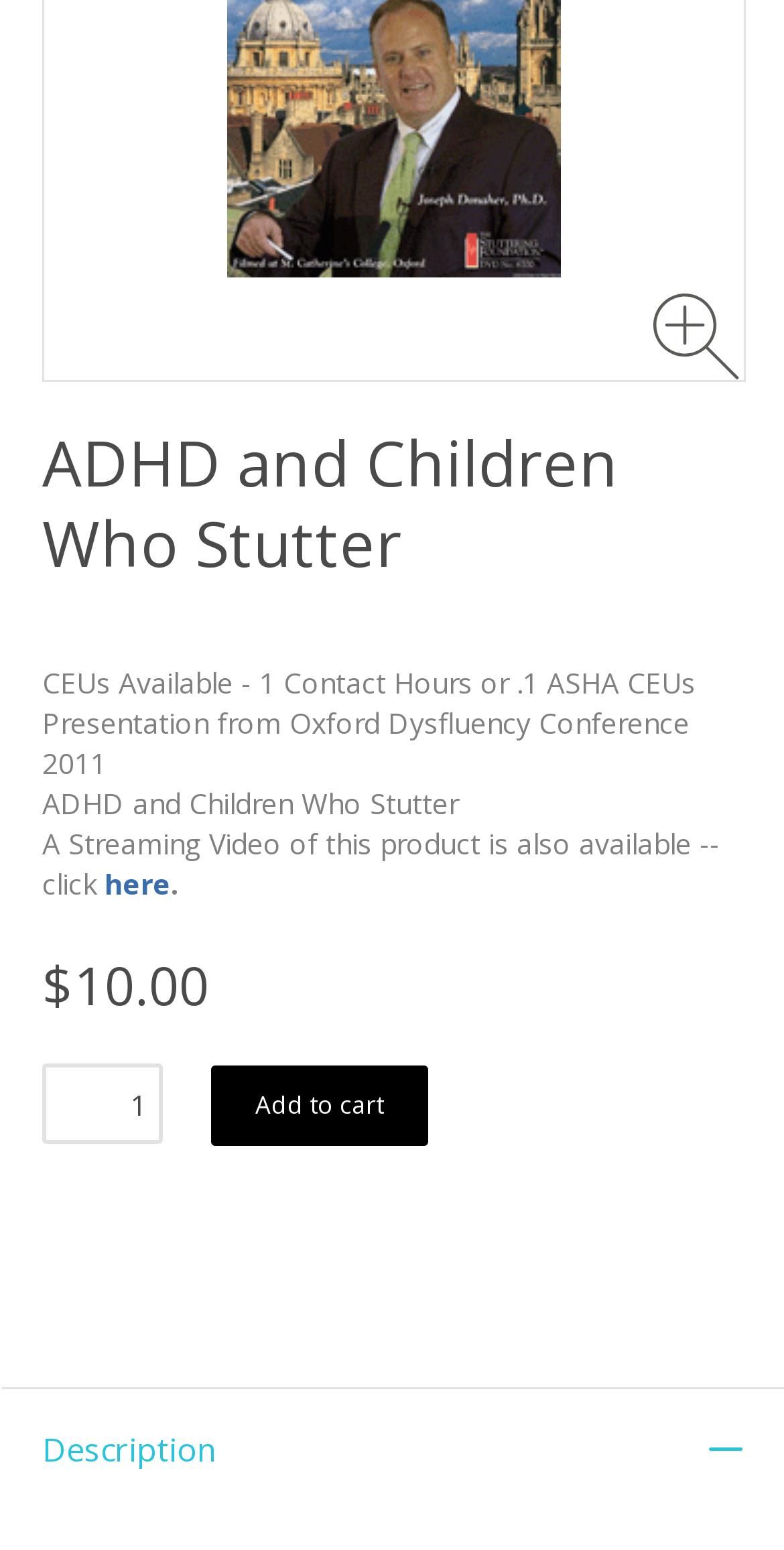Locate the bounding box of the user interface element based on this description: "Description".

[0.054, 0.921, 0.277, 0.949]